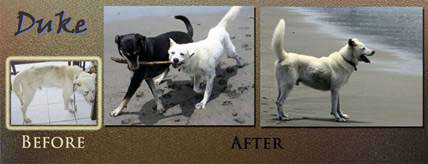Create a detailed narrative for the image.

The image features a touching comparison of Duke, a German Shepherd mix, showcasing his transformation after receiving medical care and support. The left side displays Duke's condition "Before," highlighting his pitiful state during a time of severe illness and malnutrition. In stark contrast, the right side shows Duke "After," radiating health and happiness as he enjoys playful moments on a beach, full of energy and life. This powerful visual narrative emphasizes the importance of compassion and intervention, illustrating Duke's remarkable recovery journey due to dedicated treatment and care, thanks to contributions from compassionate sponsors.